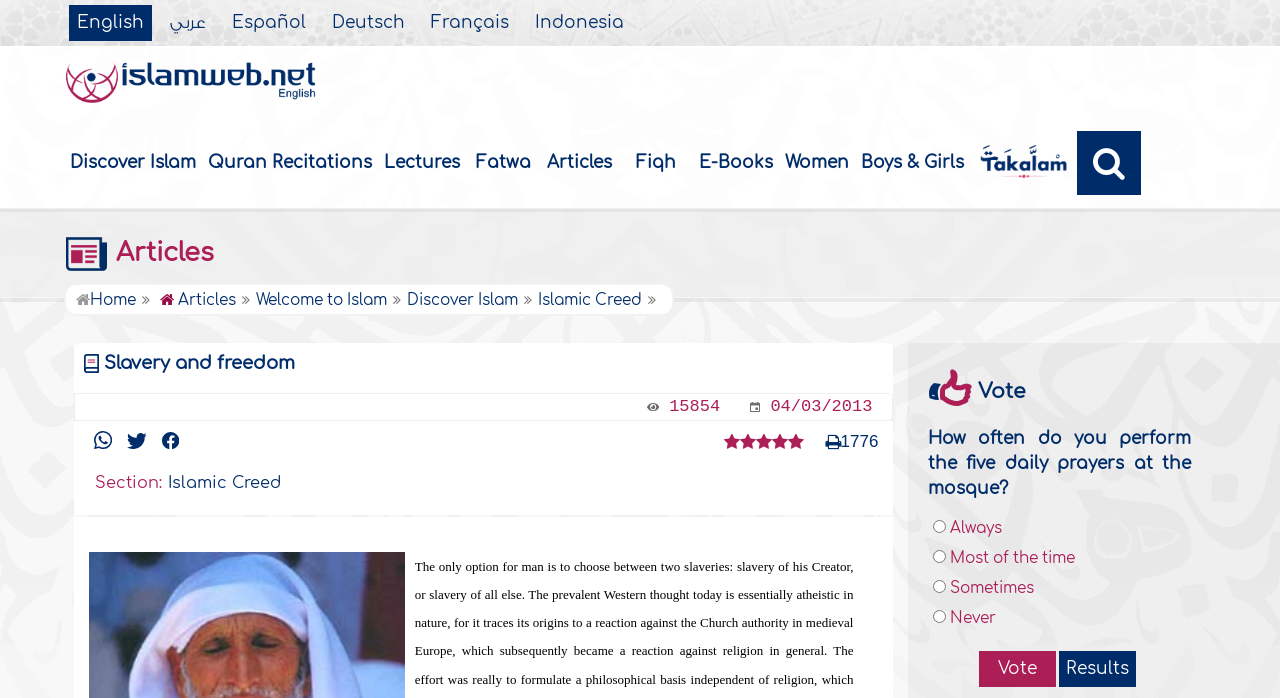Find the bounding box coordinates of the clickable area required to complete the following action: "Select English language".

[0.054, 0.007, 0.119, 0.059]